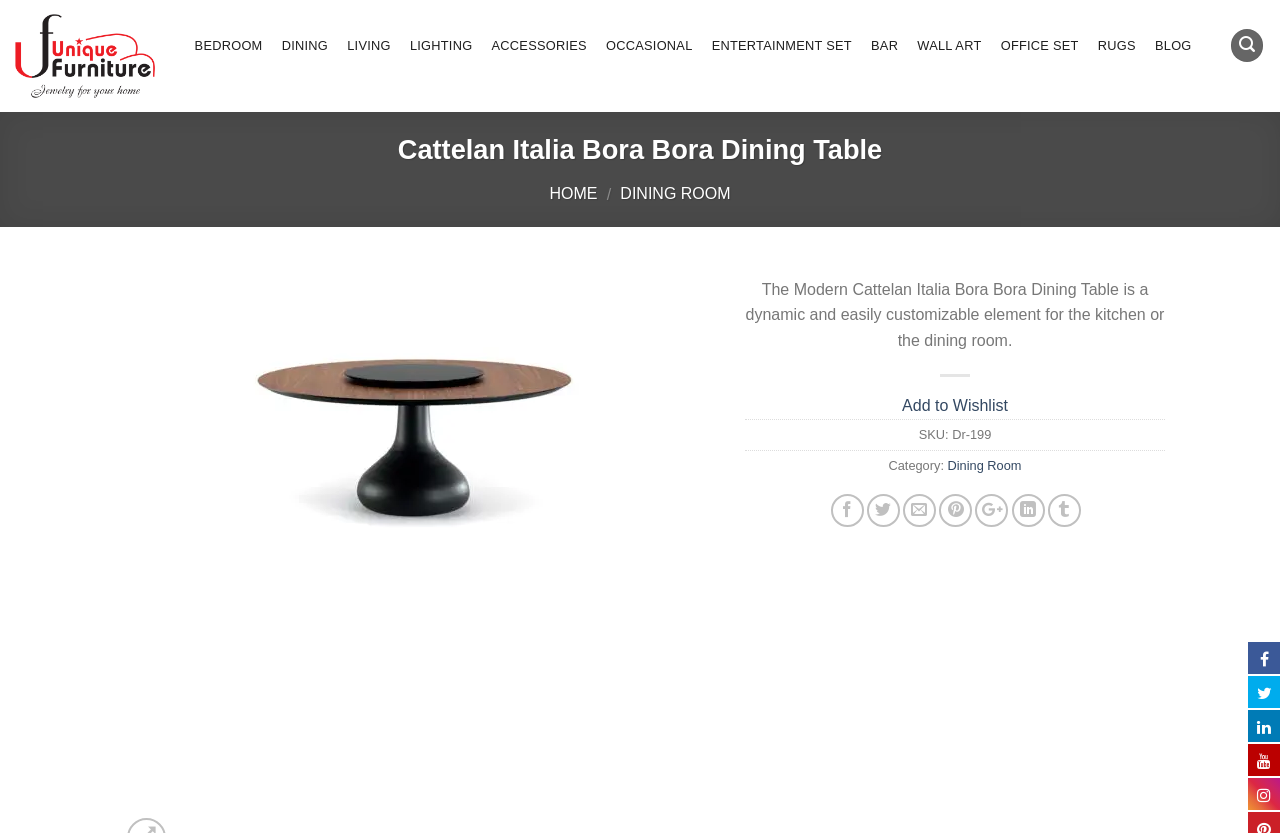Locate the bounding box coordinates of the clickable area to execute the instruction: "Click on the 'DINING' link". Provide the coordinates as four float numbers between 0 and 1, represented as [left, top, right, bottom].

[0.213, 0.037, 0.264, 0.072]